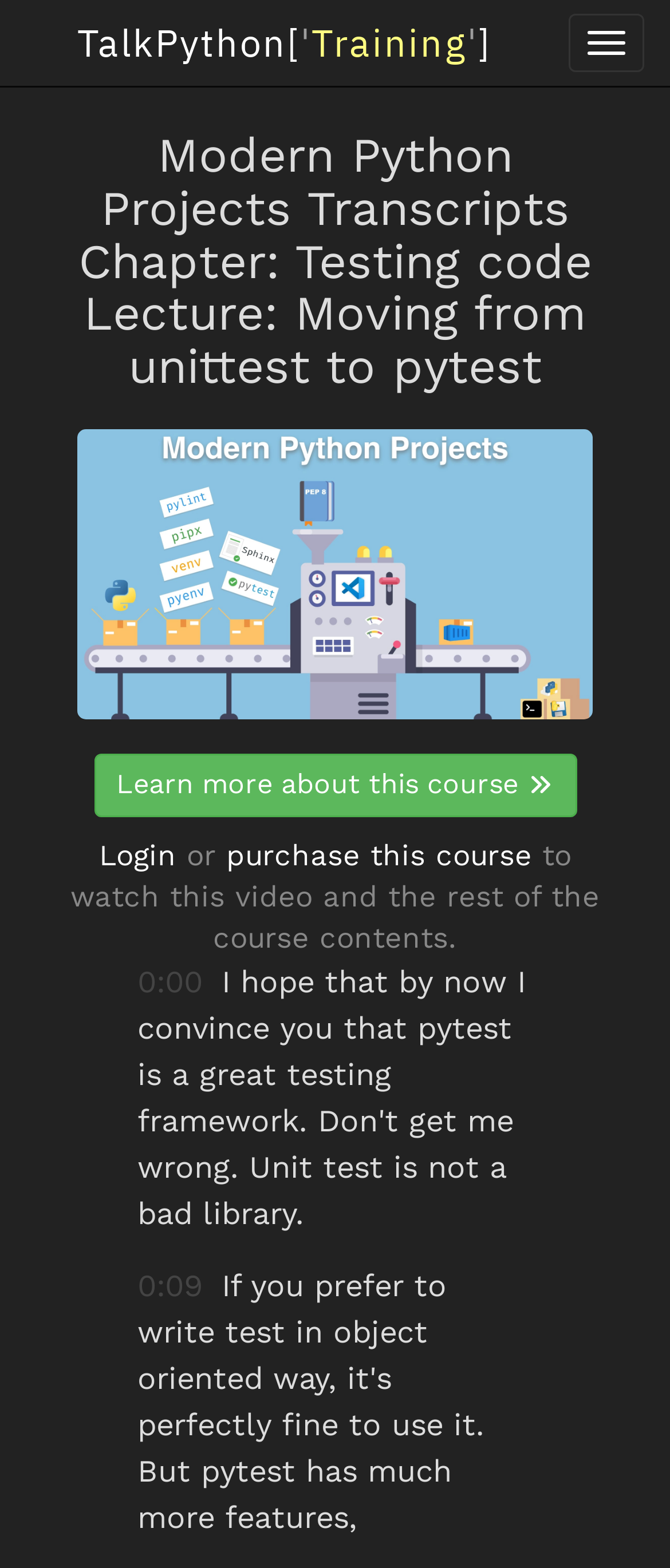Please find the bounding box for the UI element described by: "TalkPython['Training']".

[0.077, 0.0, 0.772, 0.055]